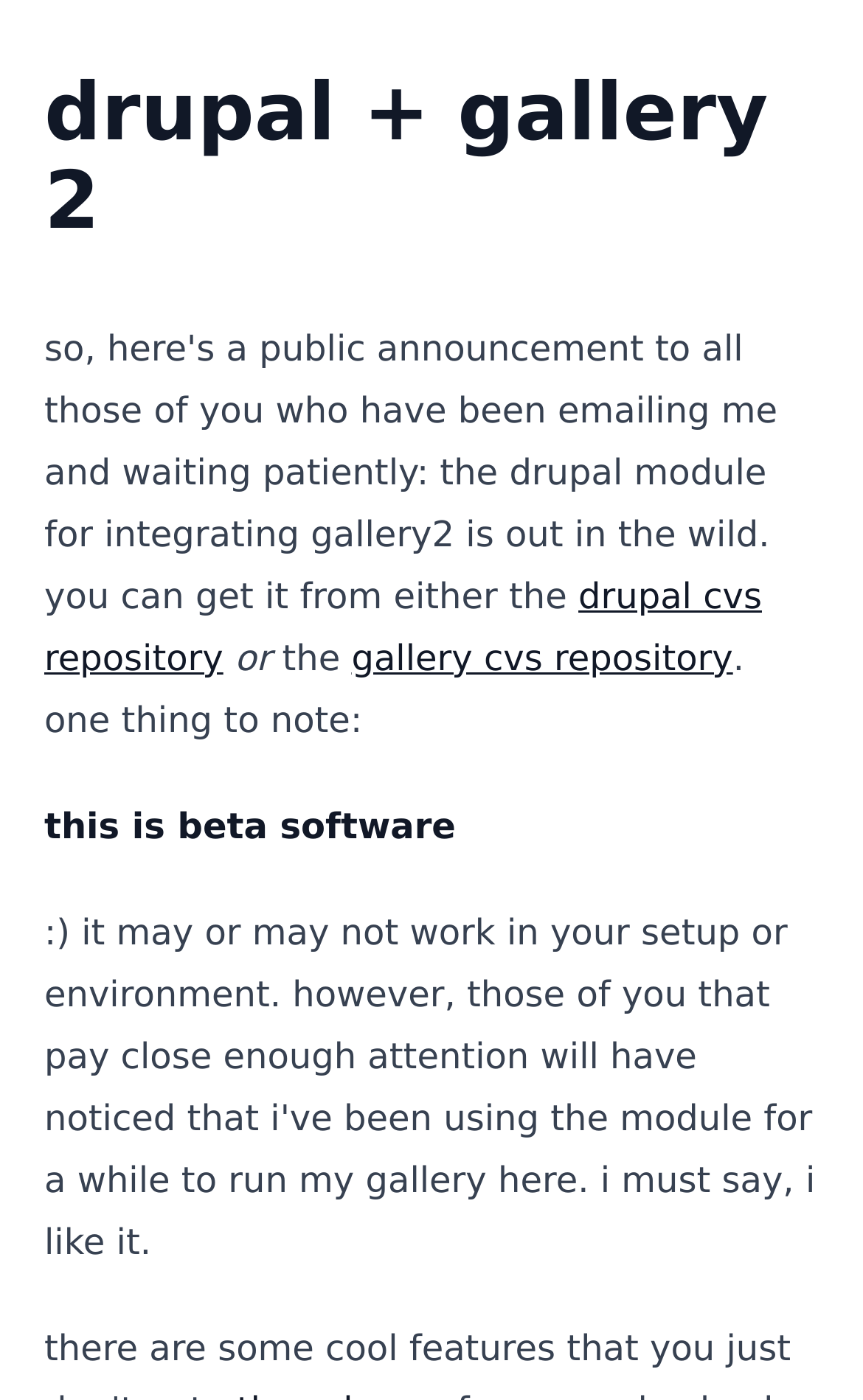What type of software is being referred to?
Please respond to the question with a detailed and thorough explanation.

The webpage mentions 'this is beta software' in a static text element, indicating that the software being referred to is in its beta stage of development.